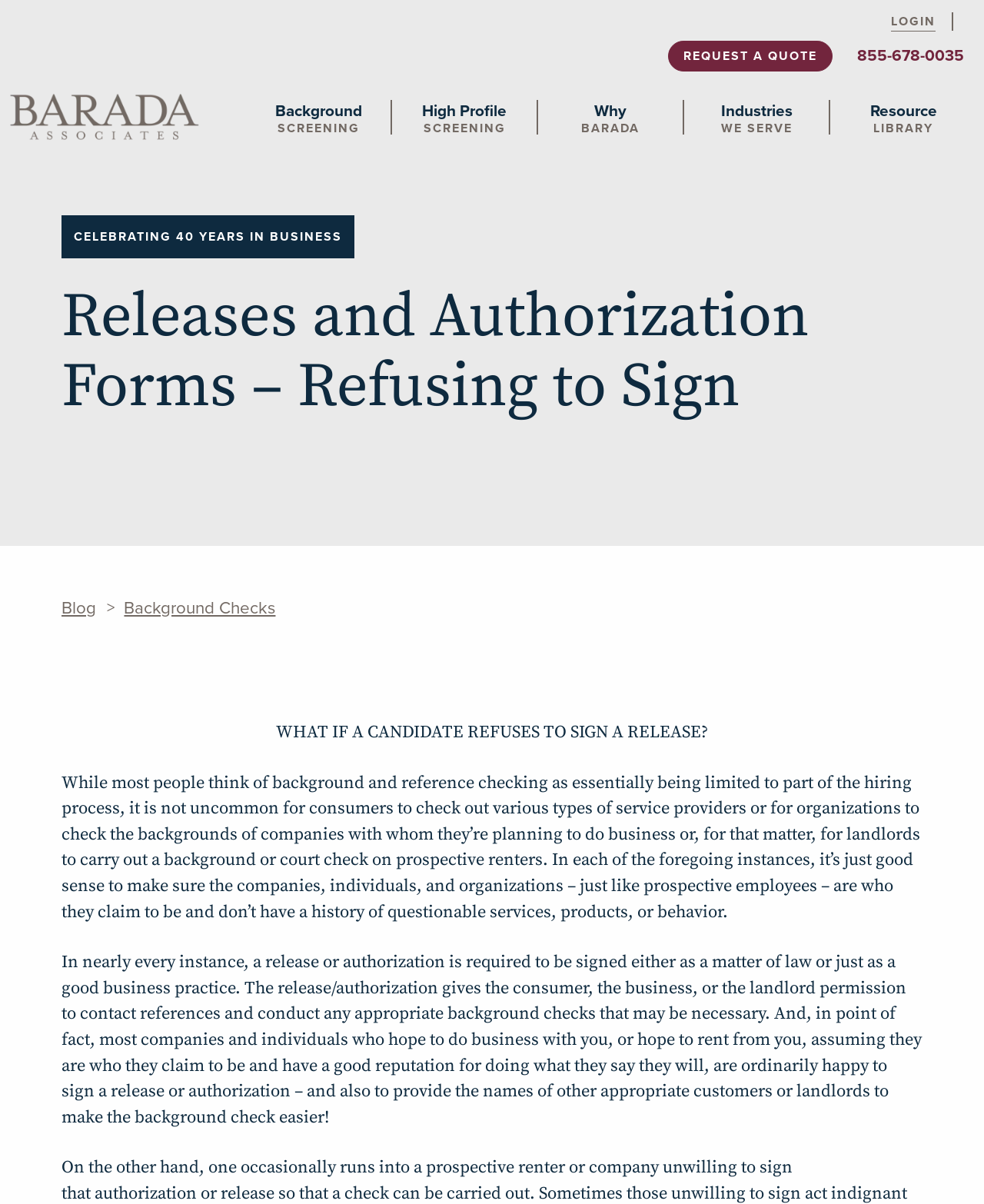Elaborate on the webpage's design and content in a detailed caption.

This webpage is about Barada Associates, a company that provides background screening and authorization forms. At the top right corner, there are three links: "LOGIN", "REQUEST A QUOTE", and a phone number "855-678-0035". Below these links, there is a logo image of Barada Associates. 

On the top navigation bar, there are several links categorized into two sections. The first section includes links to "Background SCREENING", "EMPLOYMENT", "ACADEMIC", "CRIMINAL", "REFERENCES", "DRUG TESTING", "COGNITIVE", and "SOFTWARE". The second section includes links to "High Profile SCREENING", "MEDIA SEARCH", "Why BARADA", "ABOUT", "TEAM", "ROOTS", "CLIENTS", "PARTNERS", and "JOIN". 

Further down, there is a section with links to industries that the company serves, including "HEALTHCARE", "FINANCIAL", "GOVERNMENT", "MANUFACTURING", "HIGHER ED", "LAW FIRMS", and "INSURANCE". 

On the right side, there is a section with links to resources, including "Resource LIBRARY", "BLOG", "CASE STUDIES", "PRESS", "FORMS", and "LEGAL". 

The main content of the webpage is an article titled "Releases and Authorization Forms – Refusing to Sign". The article discusses the importance of background and reference checking, and how it is not limited to the hiring process. It explains that a release or authorization is required to be signed in most instances, and that most companies and individuals are happy to sign a release or authorization and provide references for background checks.